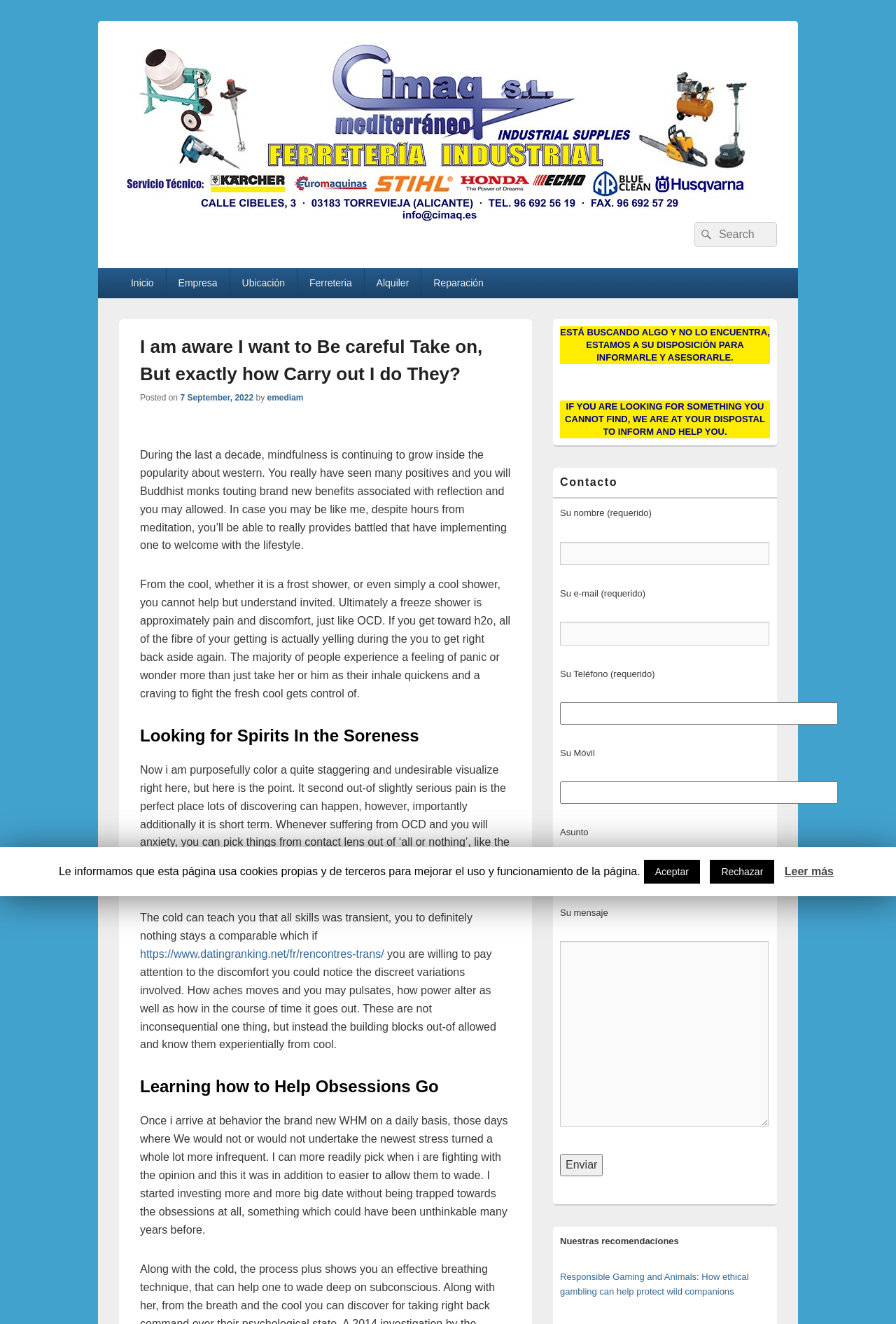What is the contact form for?
Please look at the screenshot and answer using one word or phrase.

To get in touch with the company